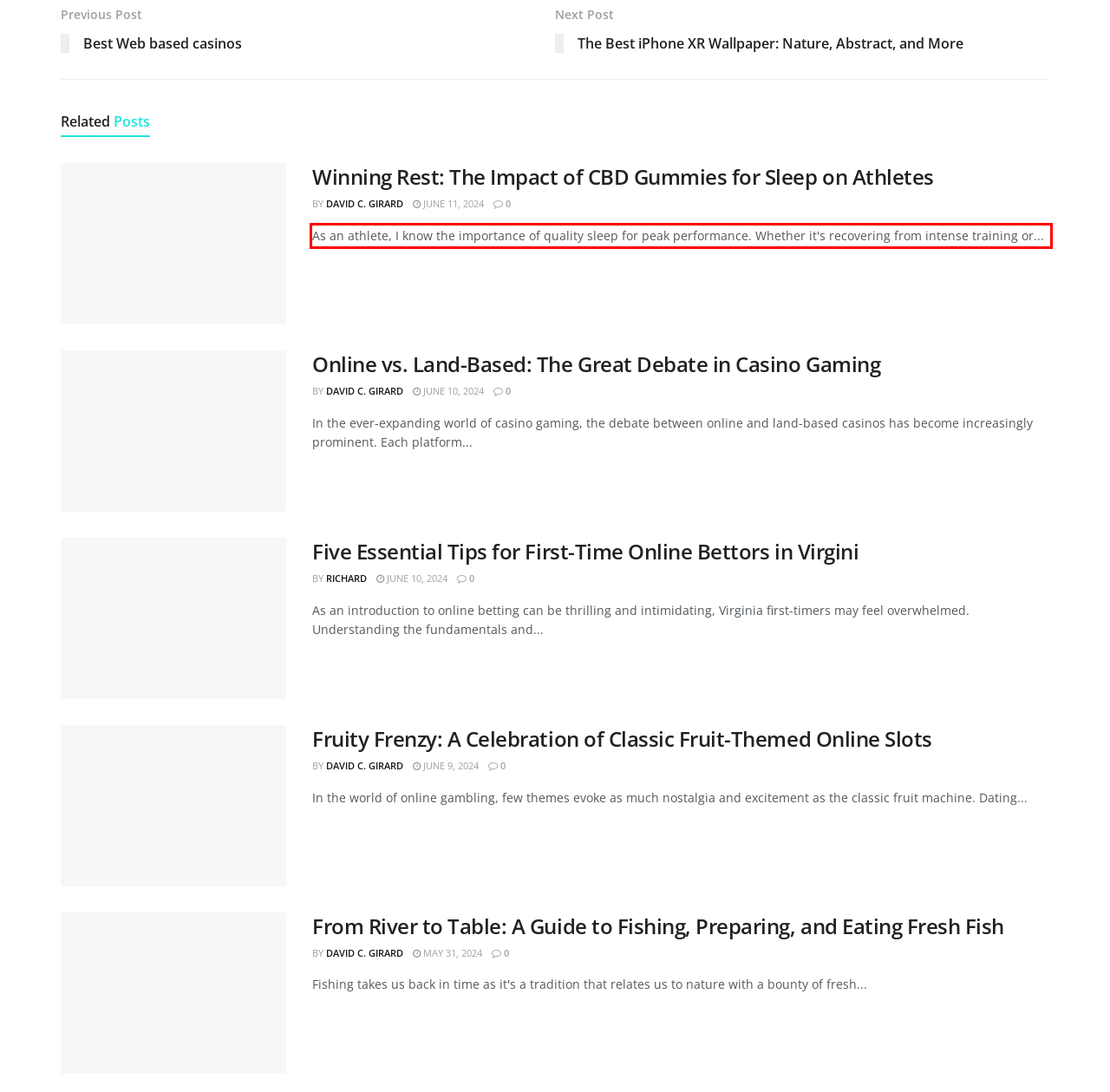Review the webpage screenshot provided, and perform OCR to extract the text from the red bounding box.

As an athlete, I know the importance of quality sleep for peak performance. Whether it's recovering from intense training or...